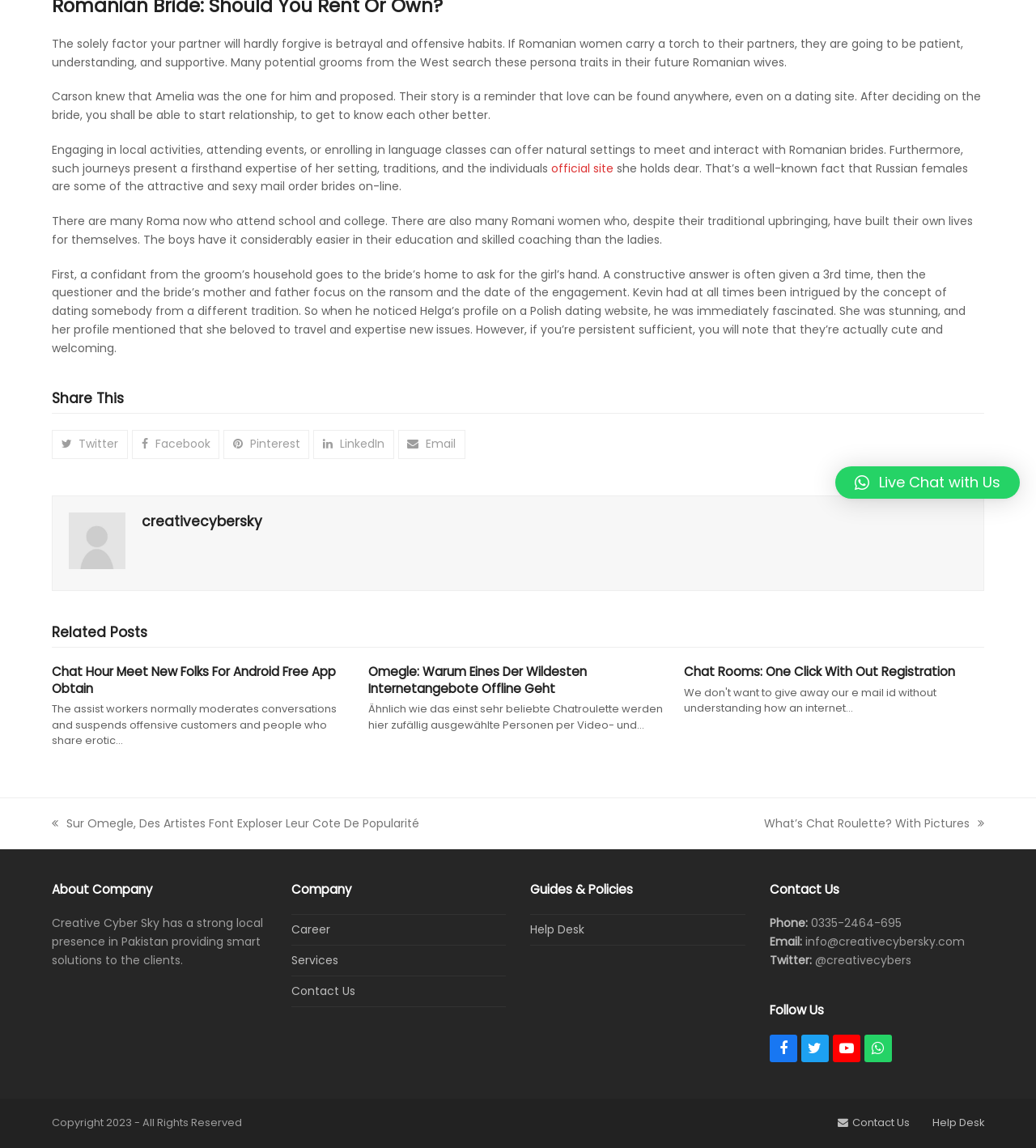Find the bounding box of the UI element described as: "official site". The bounding box coordinates should be given as four float values between 0 and 1, i.e., [left, top, right, bottom].

[0.532, 0.139, 0.592, 0.153]